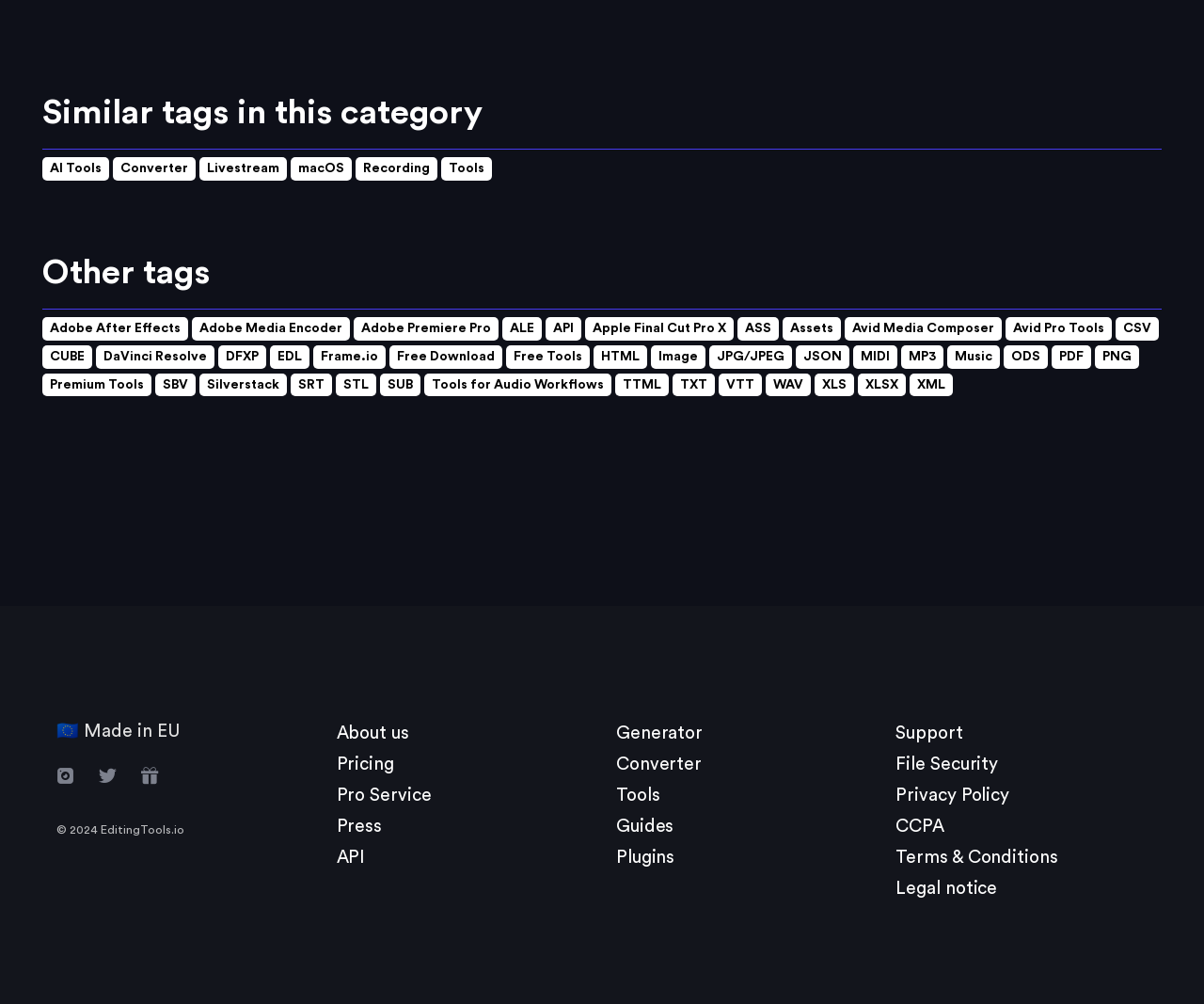What is the symbol next to the 'Made in EU' text?
Please use the image to deliver a detailed and complete answer.

The 'Made in EU' text has a flag symbol next to it, which is a common symbol used to represent the European Union.